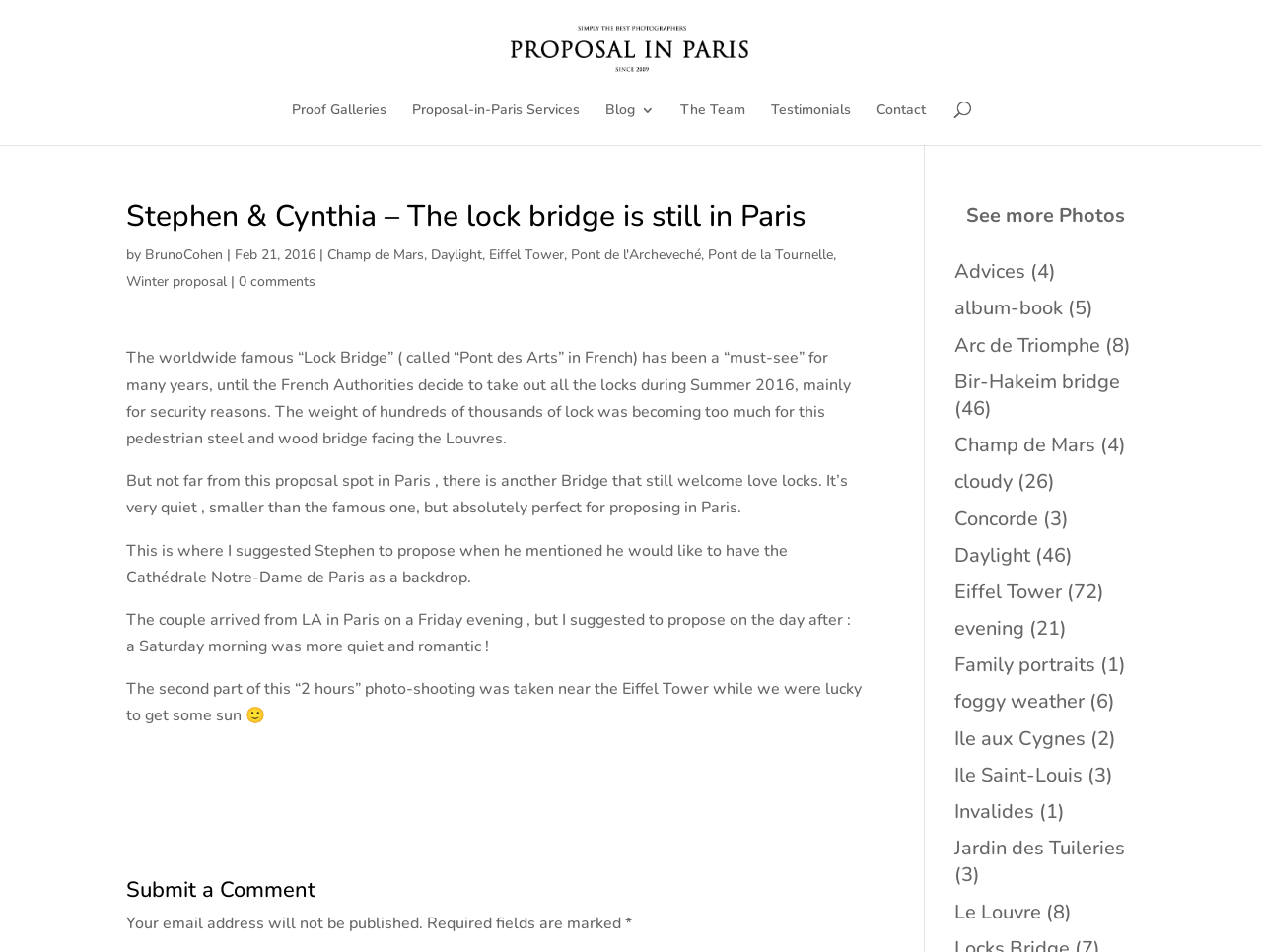Generate a detailed explanation of the webpage's features and information.

This webpage is about a proposal story in Paris, specifically at the Lock Bridge, also known as Pont des Arts. The page has a header section with a logo and several links to other pages, including "Proof Galleries", "Proposal-in-Paris Services", "Blog 3", "The Team", "Testimonials", and "Contact".

Below the header, there is a main content section with a heading that reads "Stephen & Cynthia – The lock bridge is still in Paris". This section has several paragraphs of text describing the story of Stephen and Cynthia's proposal, including the location, the time of day, and the photographer's suggestions. The text is accompanied by several links to other locations in Paris, such as the Eiffel Tower, Champ de Mars, and Pont de l'Archeveché.

To the right of the main content section, there is a sidebar with several links to other pages, including "Advices", "album-book", "Arc de Triomphe", and many other locations in Paris. Each link has a number in parentheses, indicating the number of related photos or articles.

At the bottom of the page, there is a section for submitting a comment, with a heading that reads "Submit a Comment". This section has several text fields and a submit button.

Throughout the page, there are no images, but the text provides a detailed description of the proposal story and the locations in Paris where it took place.